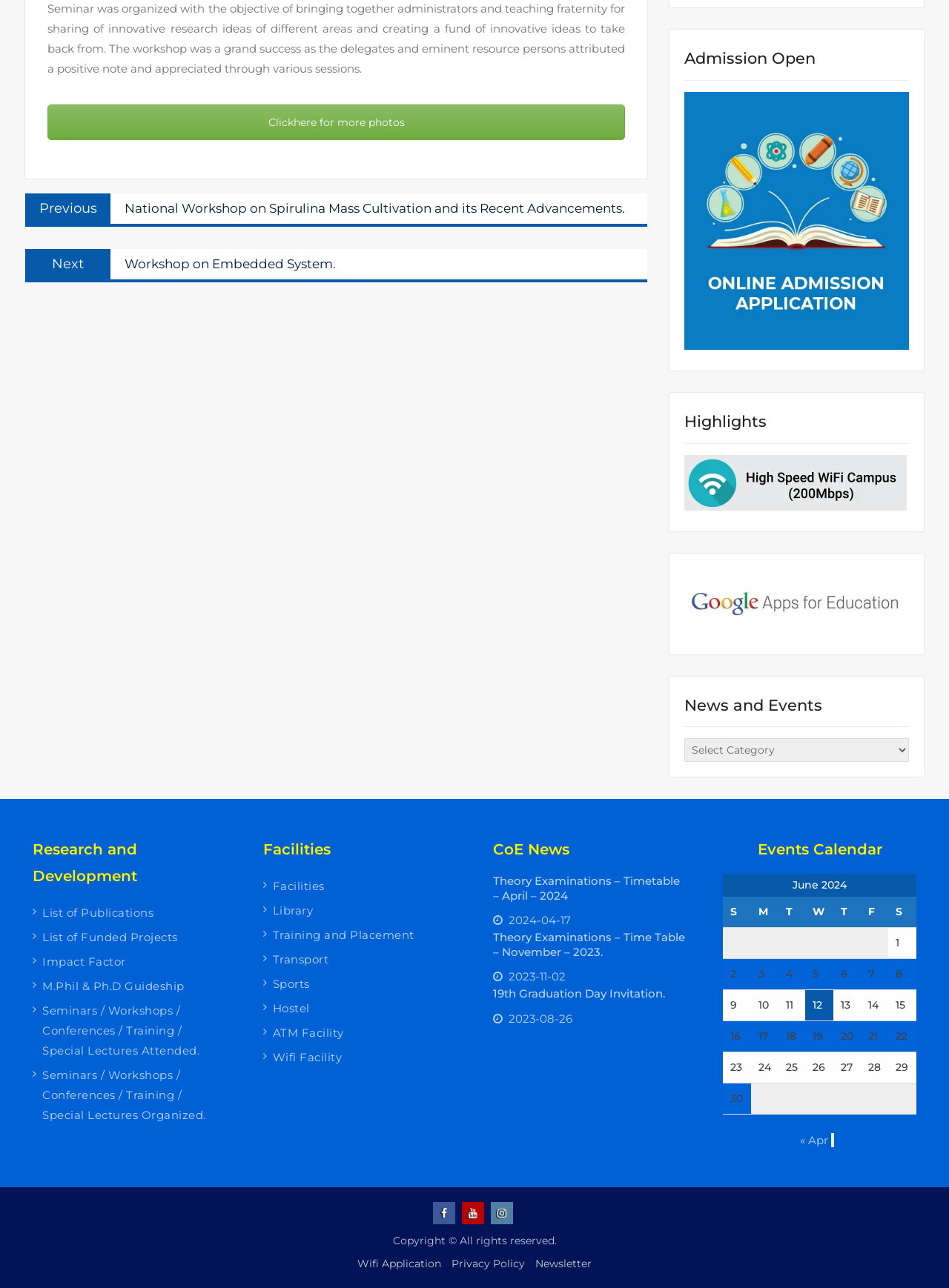What is the name of the event on November 2, 2023?
Please respond to the question thoroughly and include all relevant details.

I found the answer by looking at the 'CoE News' section, where there is a heading 'Theory Examinations – Time Table – November – 2023.' with a date '2023-11-02' below it.